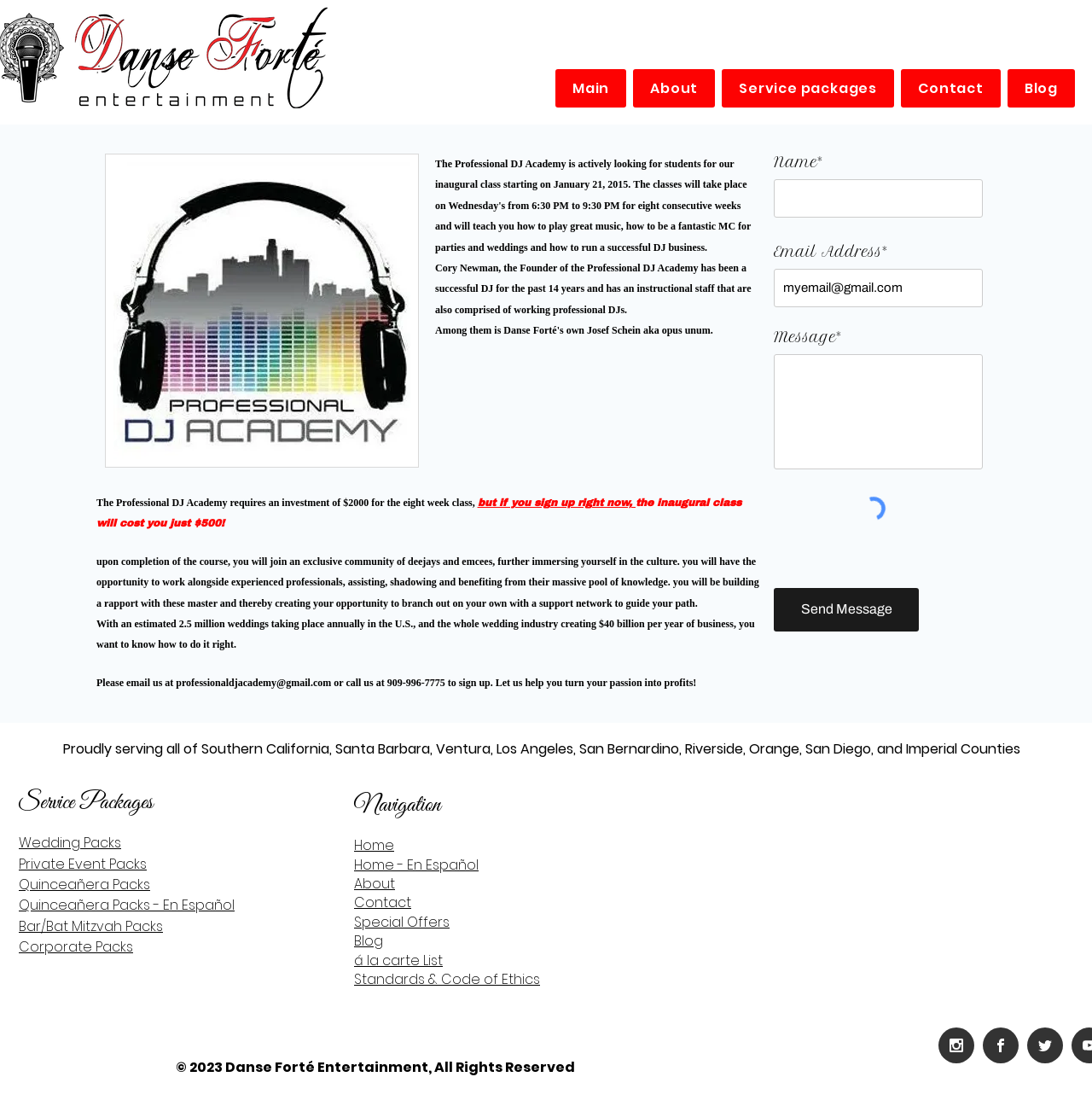Bounding box coordinates should be in the format (top-left x, top-left y, bottom-right x, bottom-right y) and all values should be floating point numbers between 0 and 1. Determine the bounding box coordinate for the UI element described as: title="RICK GARCIA"

None